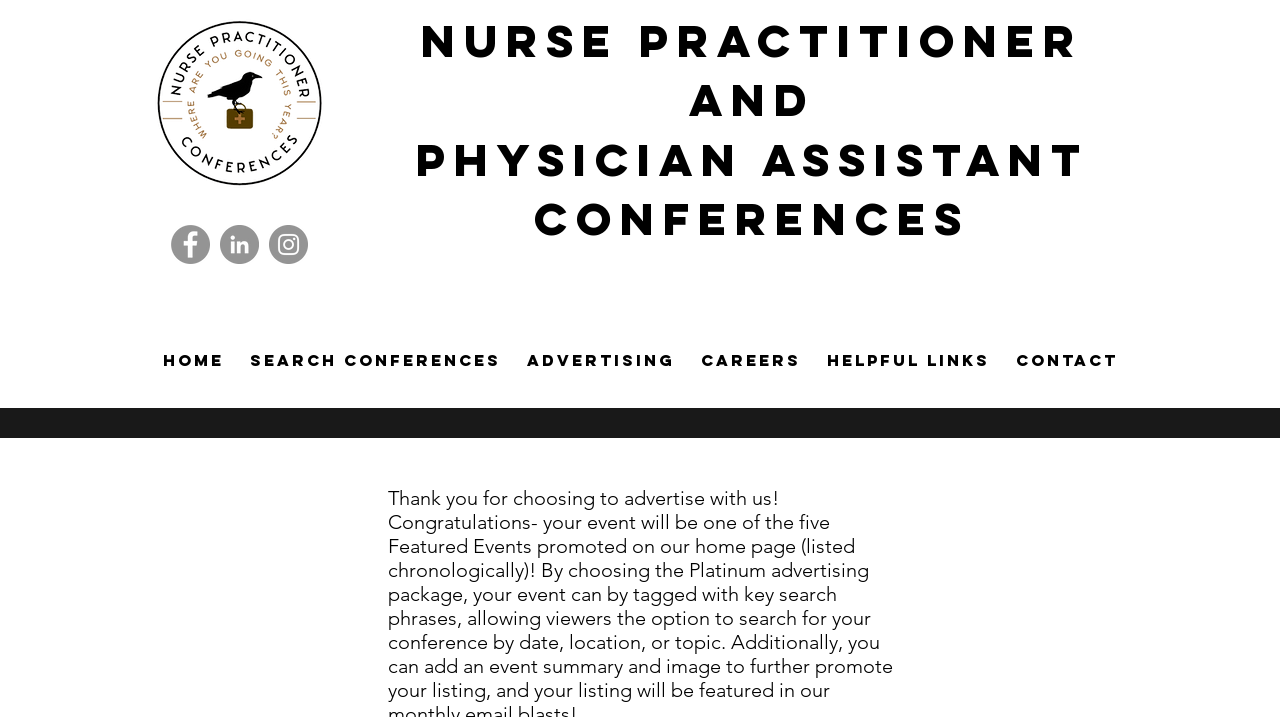What is the logo image filename? Based on the image, give a response in one word or a short phrase.

NPClogo3.28_edited.png